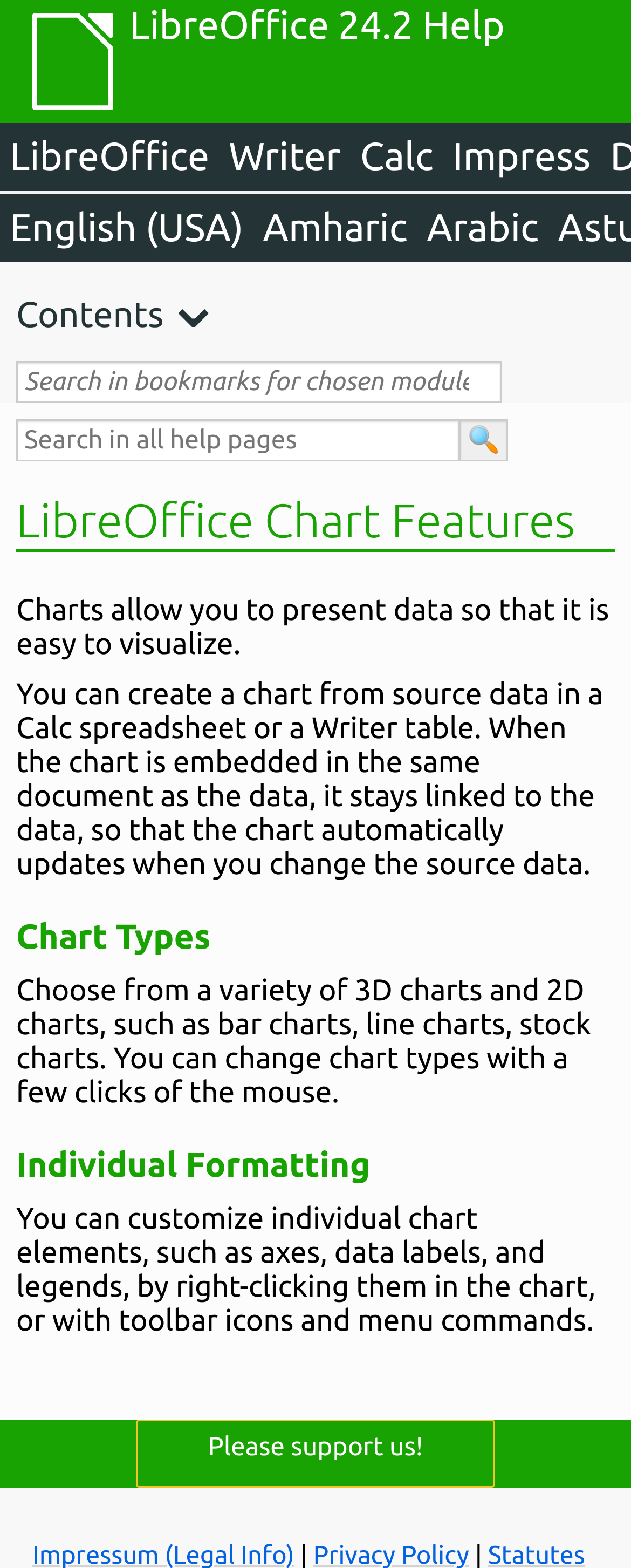What is the relationship between the chart and the source data?
Craft a detailed and extensive response to the question.

When the chart is embedded in the same document as the data, it stays linked to the data, so that the chart automatically updates when you change the source data, as mentioned on the webpage.